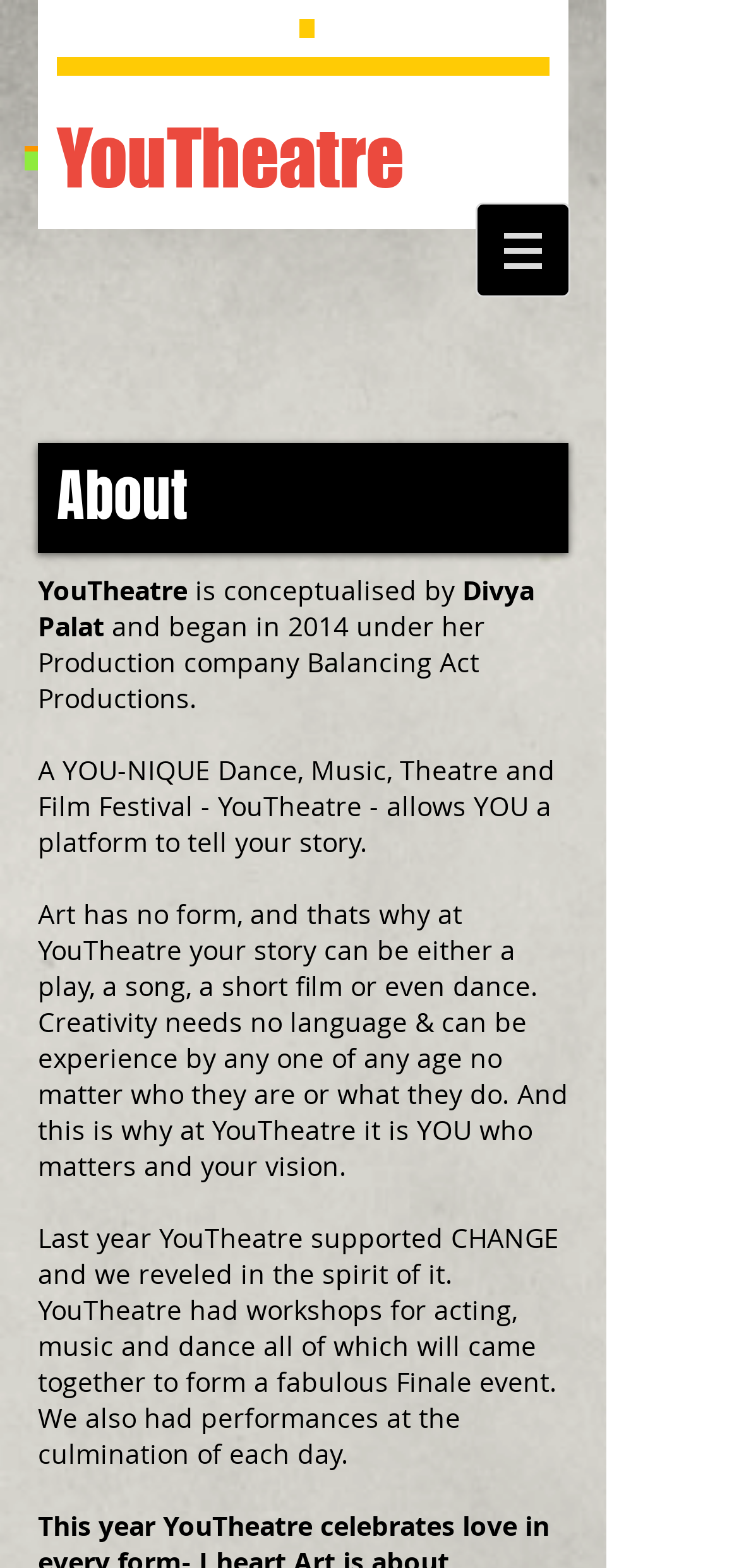What was the theme of YouTheatre last year?
Please provide a single word or phrase in response based on the screenshot.

CHANGE